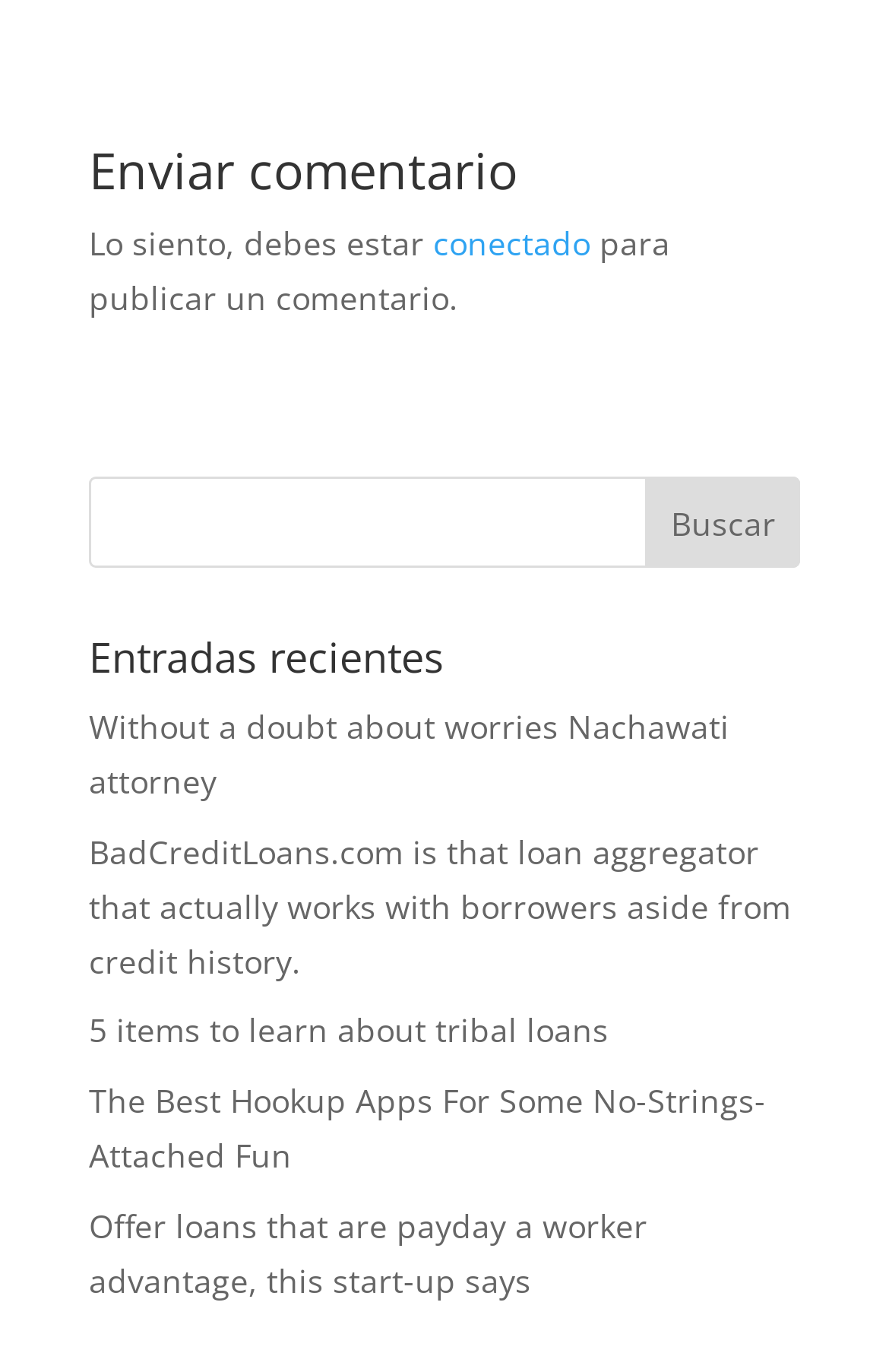How many elements are there in the search bar?
Answer the question with a single word or phrase, referring to the image.

2